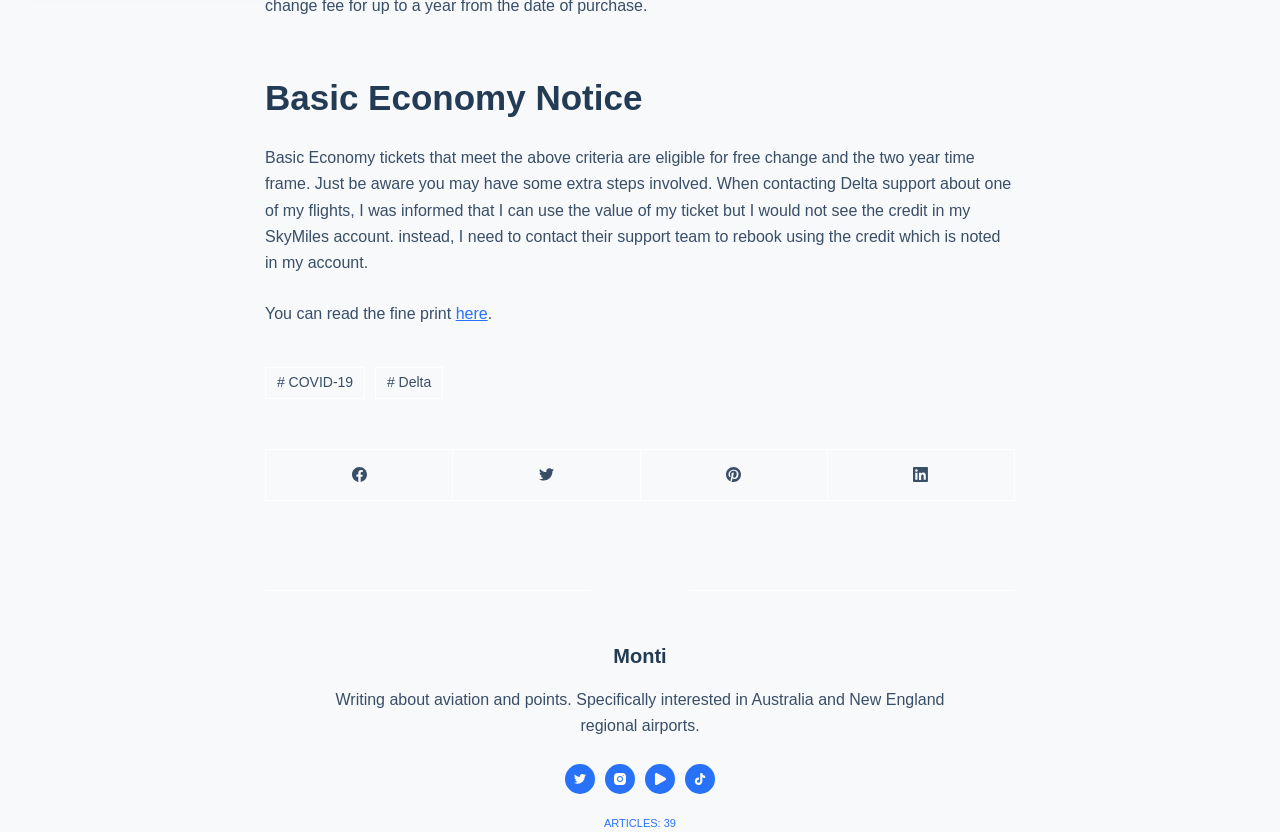How many social media links are present?
Use the image to give a comprehensive and detailed response to the question.

There are 5 social media links present on the webpage, namely Facebook, Twitter, Pinterest, LinkedIn, and Instagram, which are located at the bottom of the webpage.